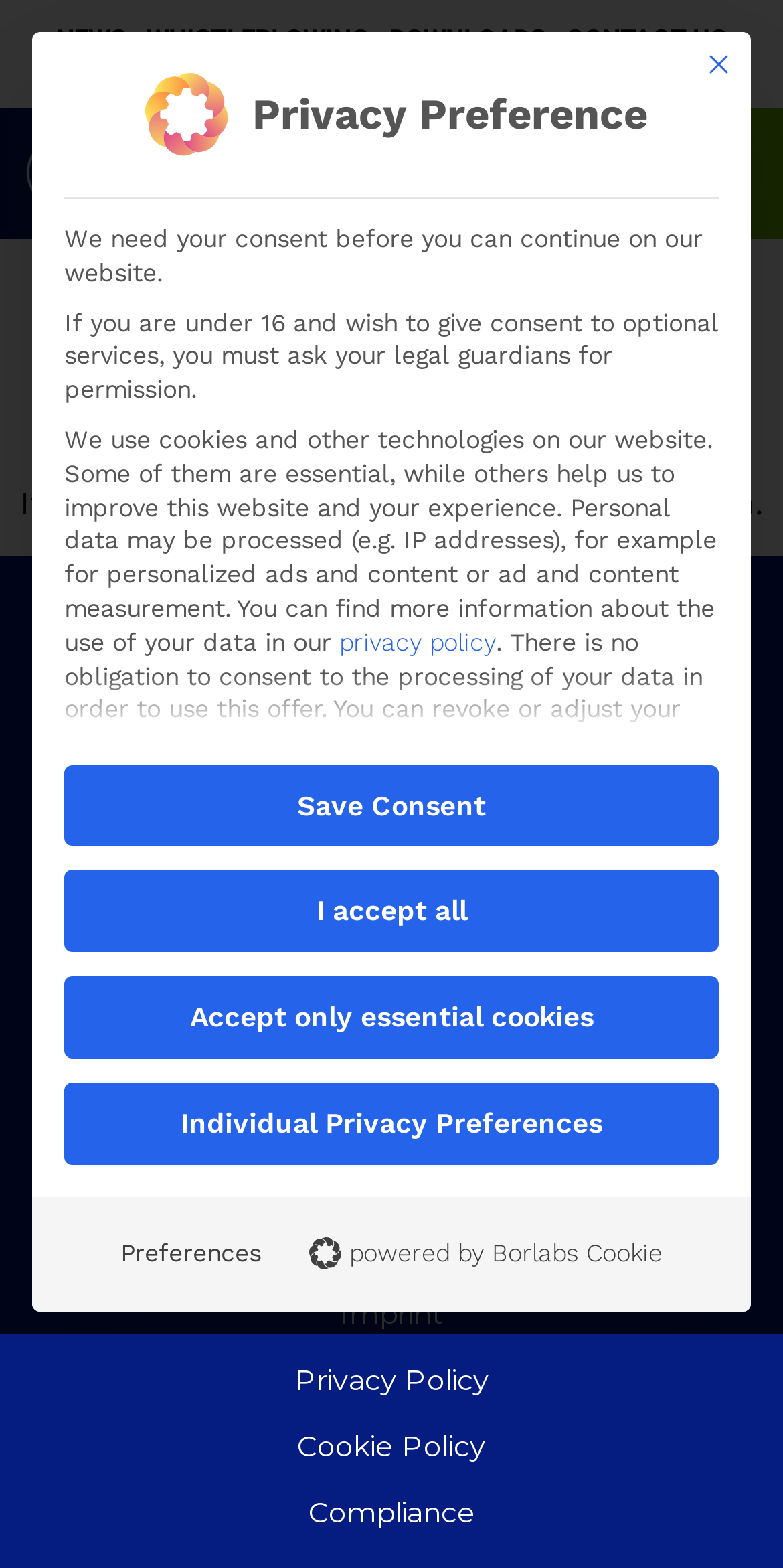Identify and provide the main heading of the webpage.

The page can’t be found.